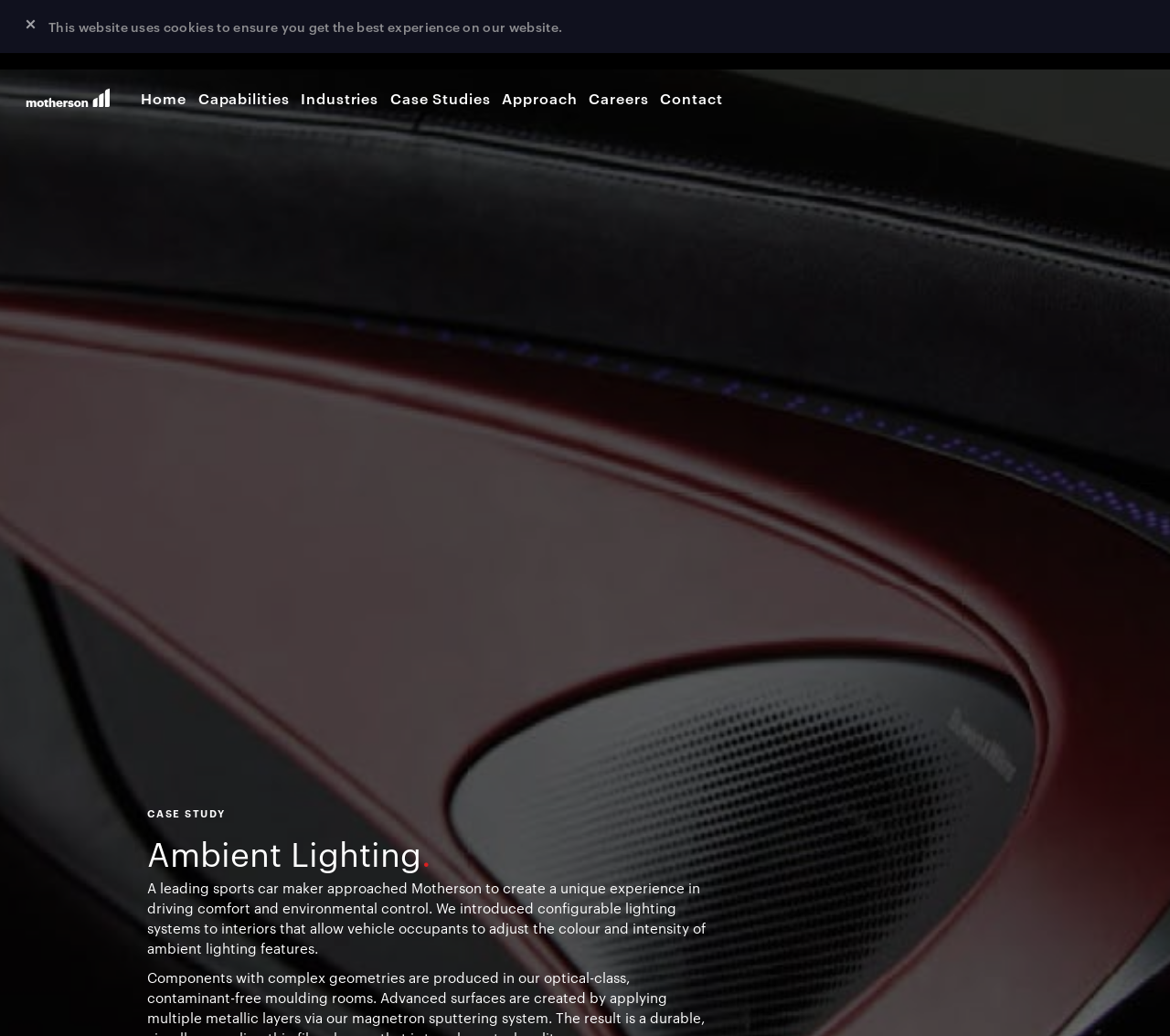Describe the entire webpage, focusing on both content and design.

The webpage is about Case Studies of Motherson Australia. At the top right corner, there is a small "close" image button. Below it, there is a static text warning that the website uses cookies to ensure the best experience. 

On the top right side, there is a link with an image, and on the top left side, there is a link with an image and text "Samvardhana Motherson". 

Below these elements, there is a navigation menu with seven links: "Home", "Capabilities", "Industries", "Case Studies", "Approach", "Careers", and "Contact". 

The main content of the webpage is a case study. The title "CASE STUDY" is located at the top, followed by a heading "Ambient Lighting." Below the heading, there is a paragraph describing the case study, which is about a sports car maker that approached Motherson to create a unique experience in driving comfort and environmental control.